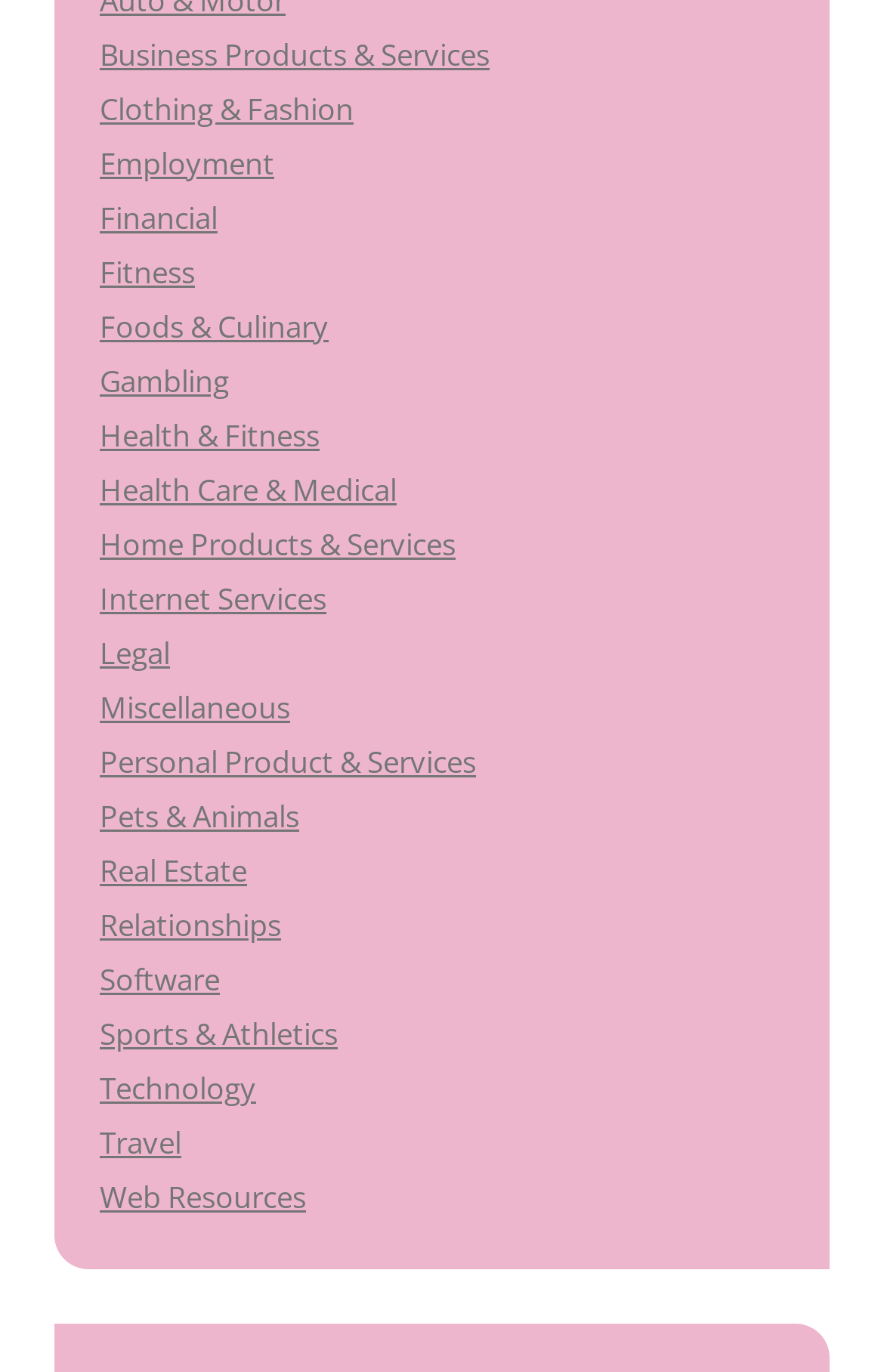How many categories are related to health?
Look at the screenshot and respond with one word or a short phrase.

2